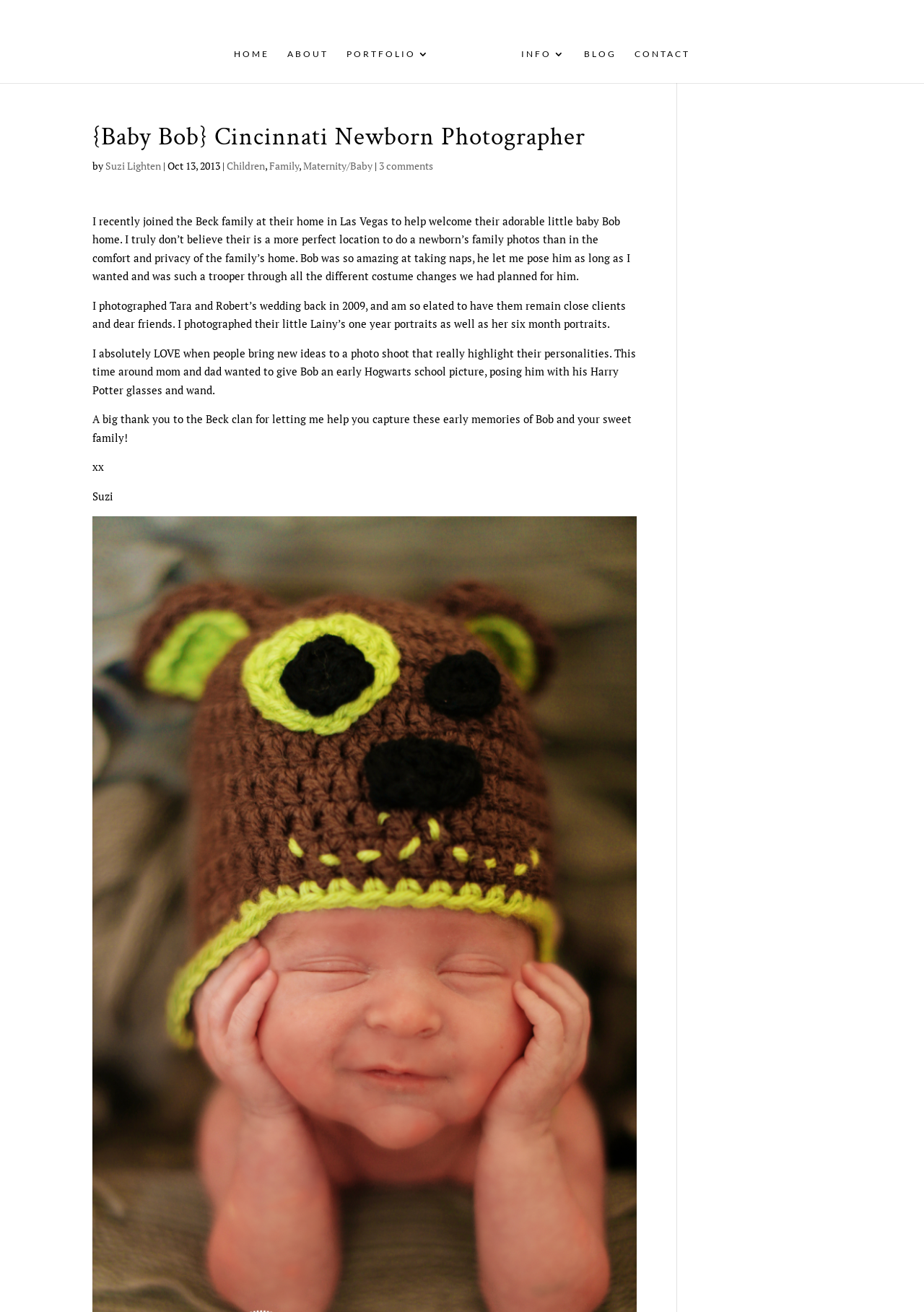Determine the bounding box coordinates of the clickable element necessary to fulfill the instruction: "Click on the HOME link". Provide the coordinates as four float numbers within the 0 to 1 range, i.e., [left, top, right, bottom].

[0.253, 0.037, 0.292, 0.063]